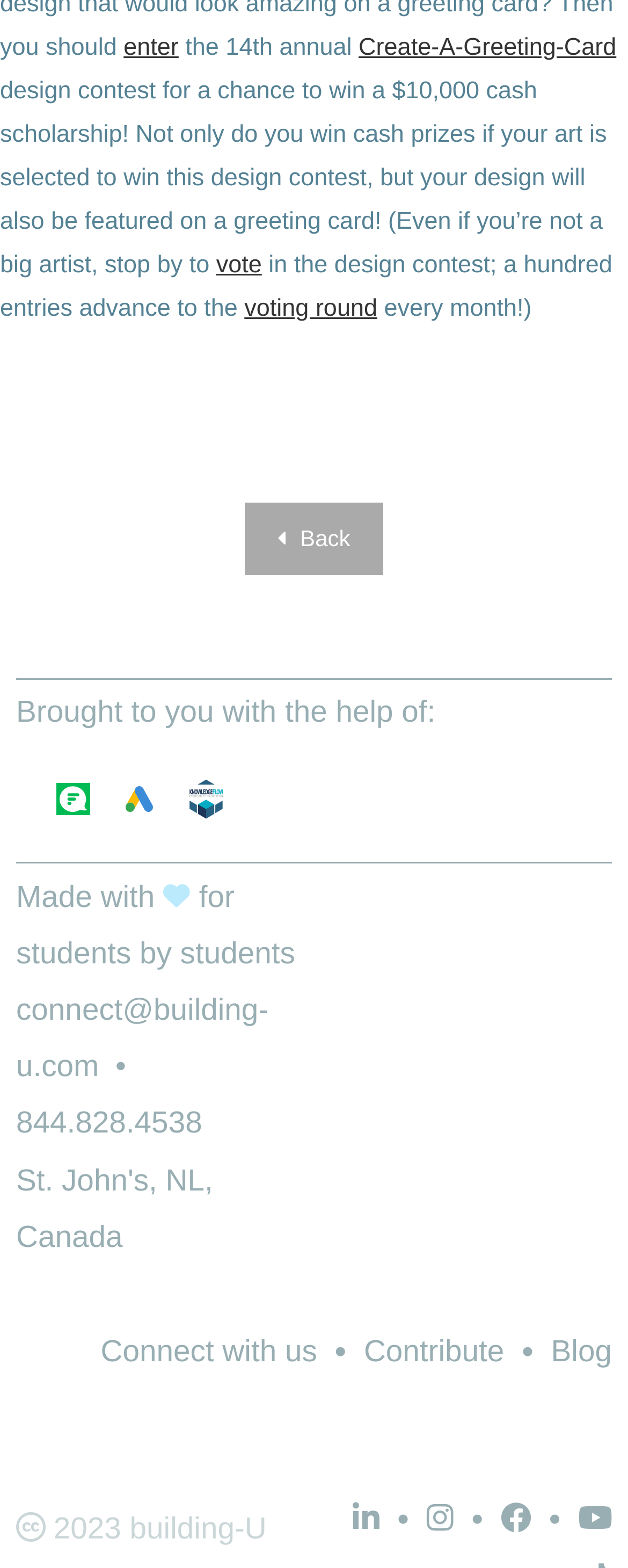Answer the question using only one word or a concise phrase: What is the contact email address of the website?

connect@building-u.com